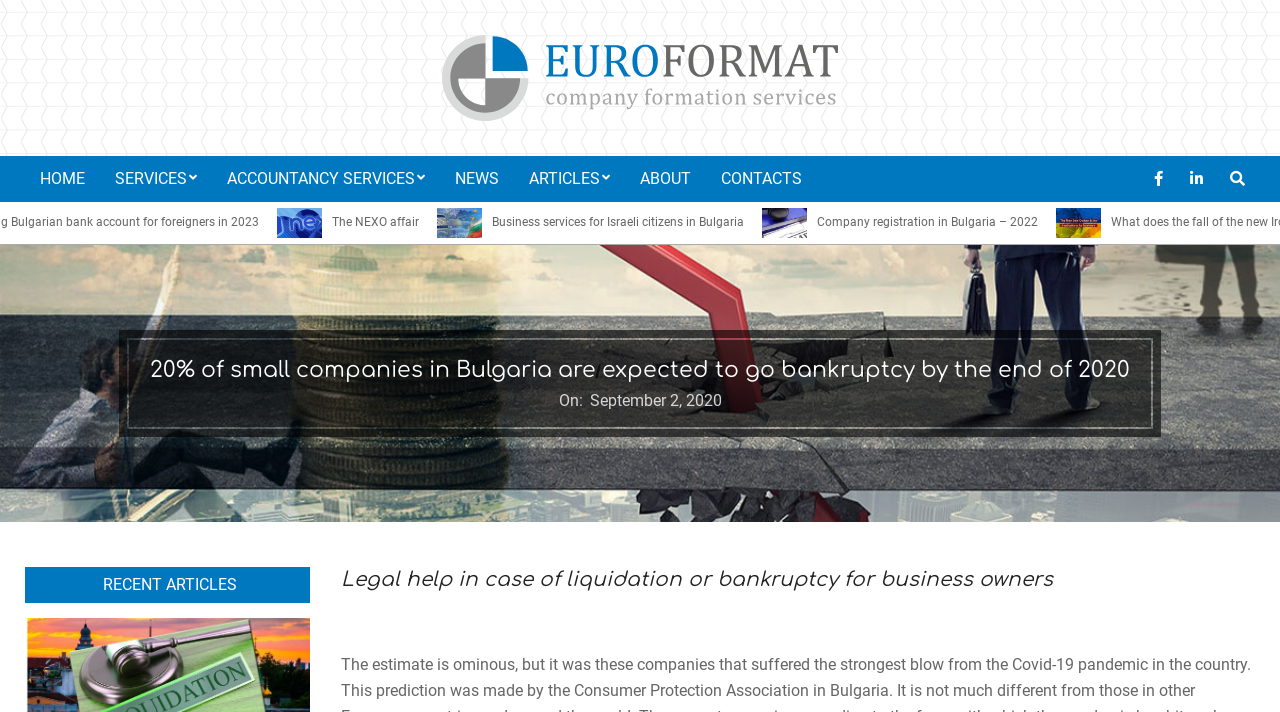Identify the bounding box coordinates of the region that needs to be clicked to carry out this instruction: "Go to HOME page". Provide these coordinates as four float numbers ranging from 0 to 1, i.e., [left, top, right, bottom].

[0.02, 0.22, 0.078, 0.283]